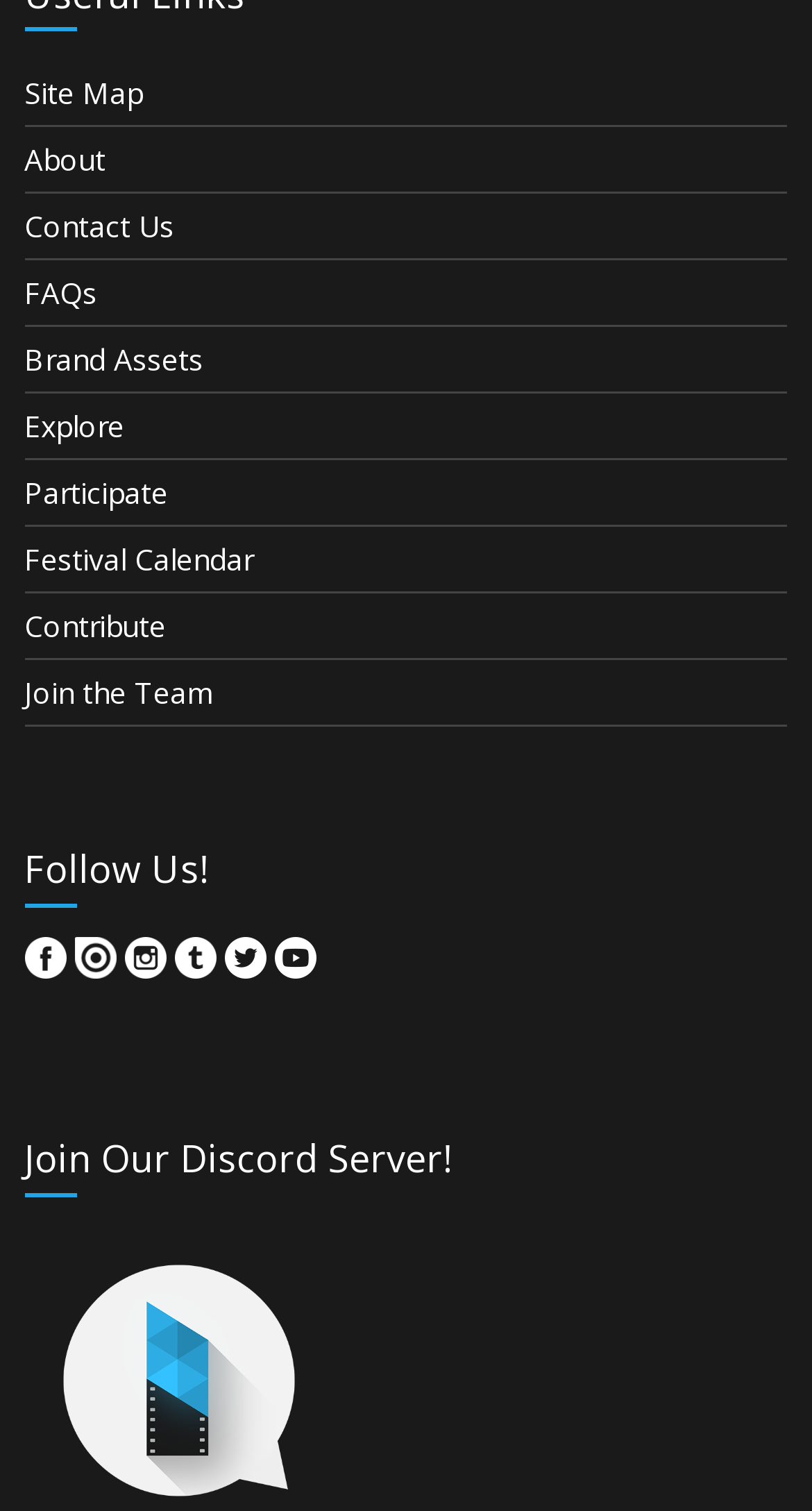What is the last link in the 'Follow Us!' section? Refer to the image and provide a one-word or short phrase answer.

youtube